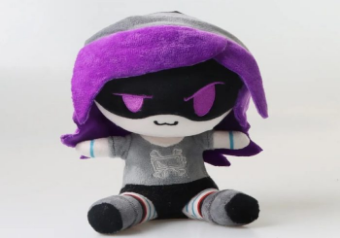Please reply to the following question with a single word or a short phrase:
What is the dominant color of Covert's outfit?

grey